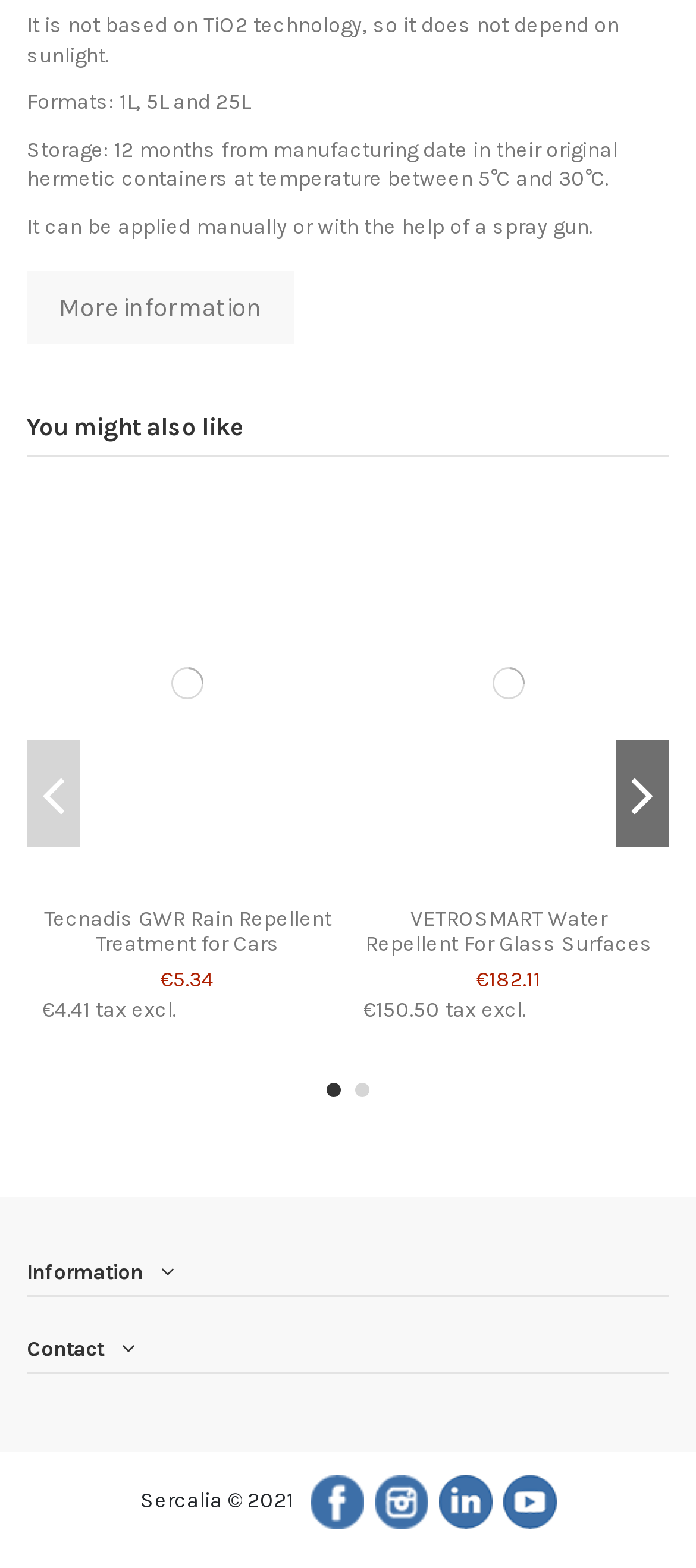Determine the bounding box coordinates for the HTML element described here: "WordPress".

None